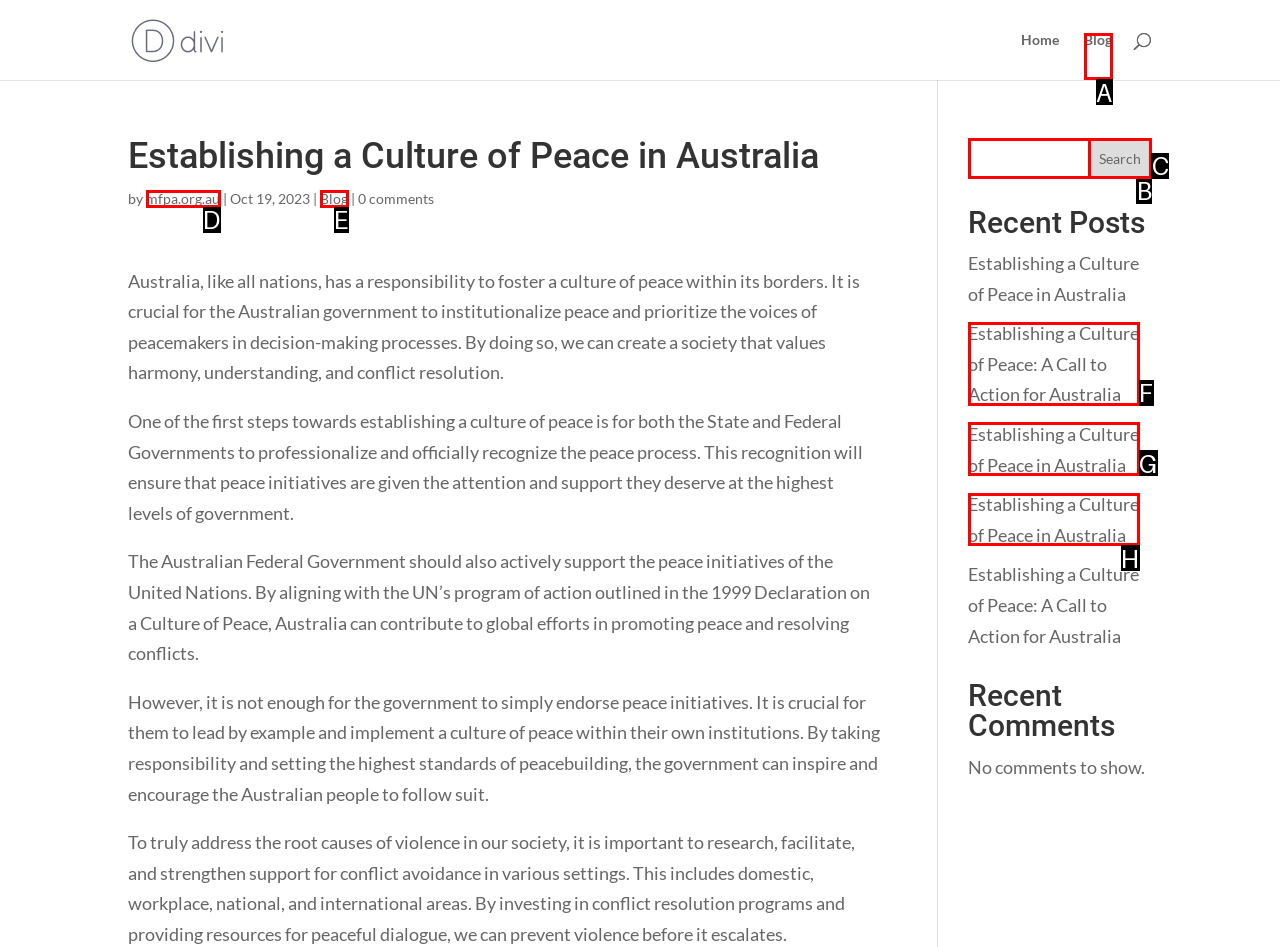Select the letter of the element you need to click to complete this task: read the blog
Answer using the letter from the specified choices.

A